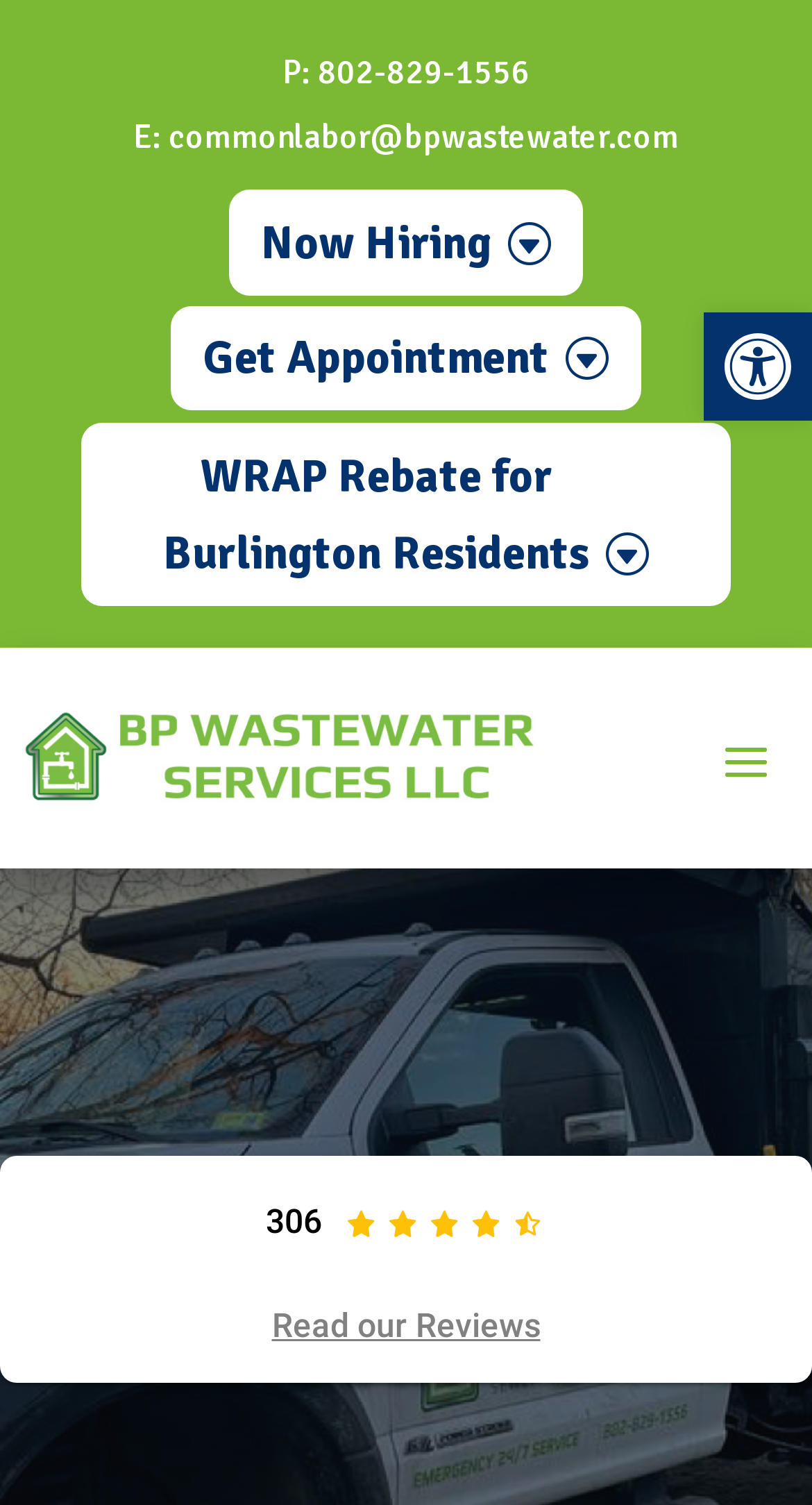Provide your answer in one word or a succinct phrase for the question: 
How many stars are in the rating?

4.5